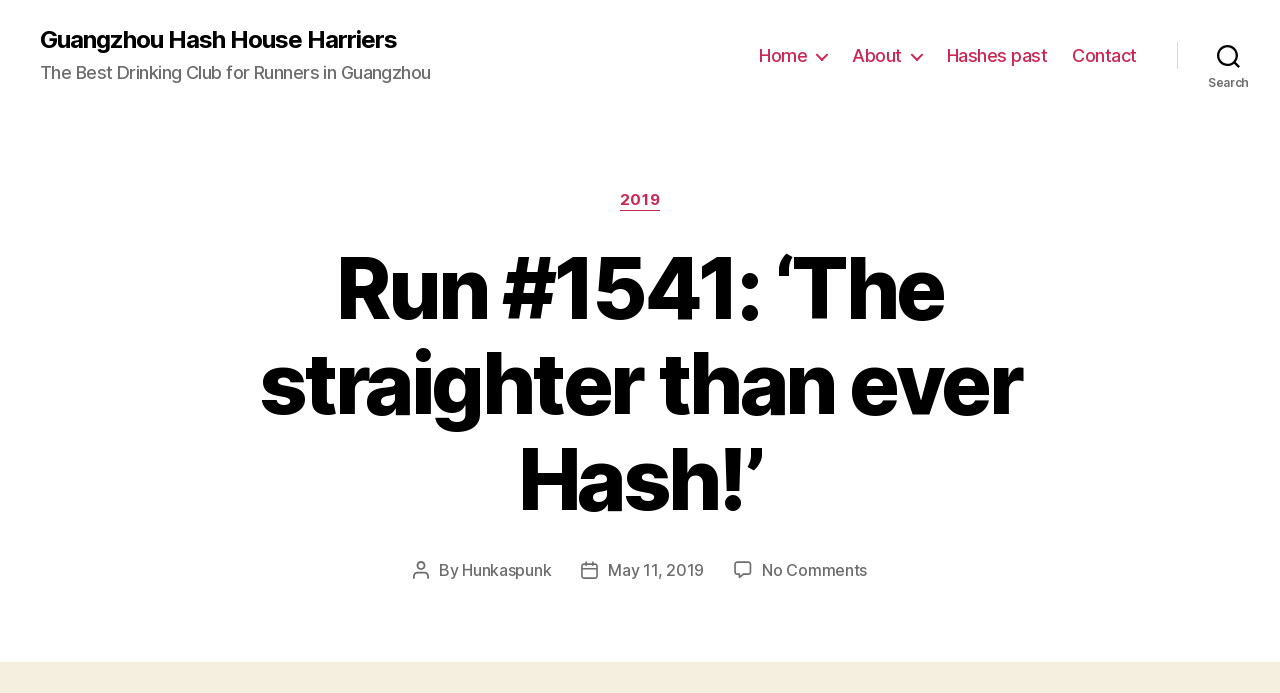How many navigation links are there?
Look at the image and answer the question using a single word or phrase.

4